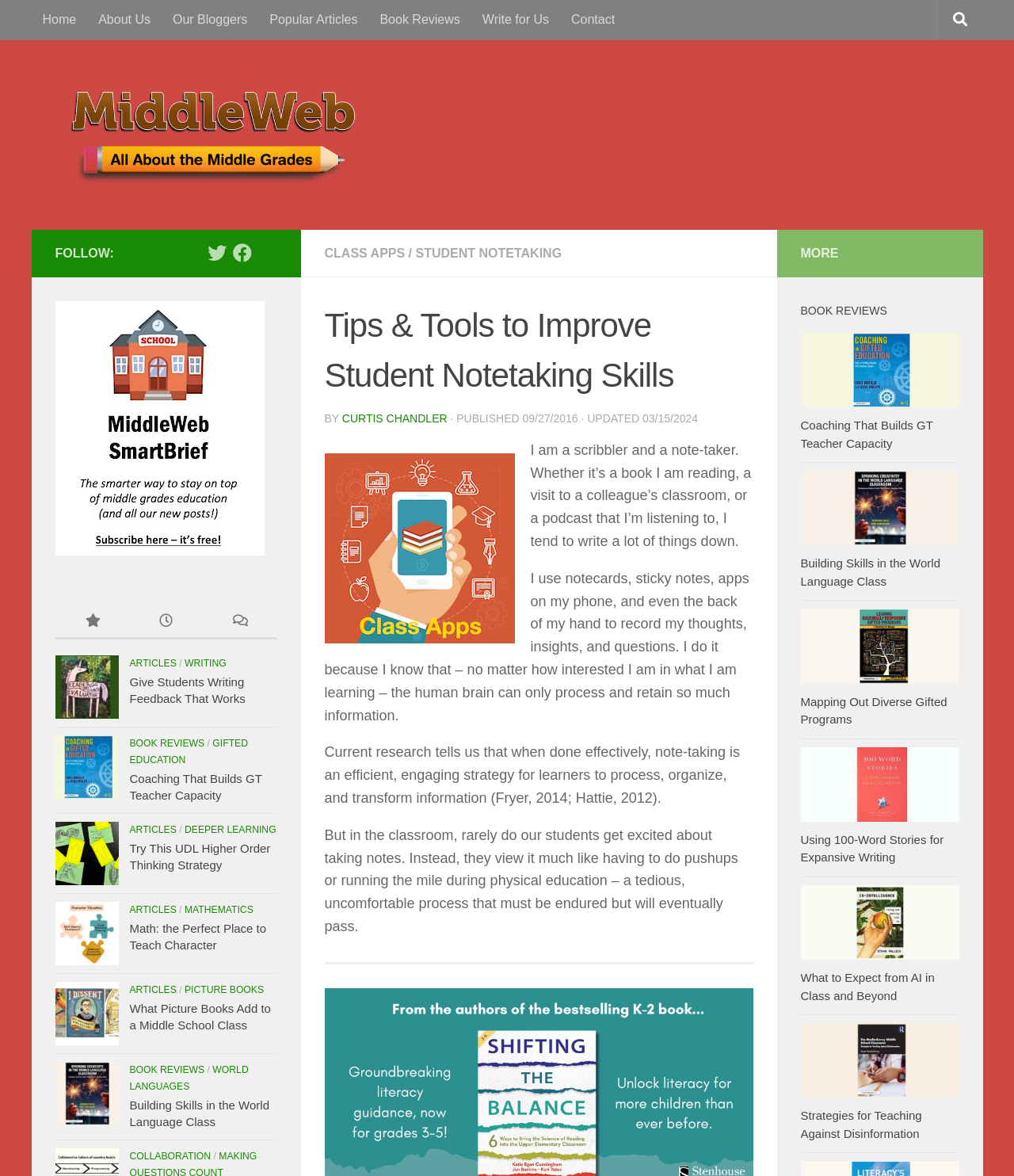How many categories are there in the 'FOLLOW:' section?
Your answer should be a single word or phrase derived from the screenshot.

4